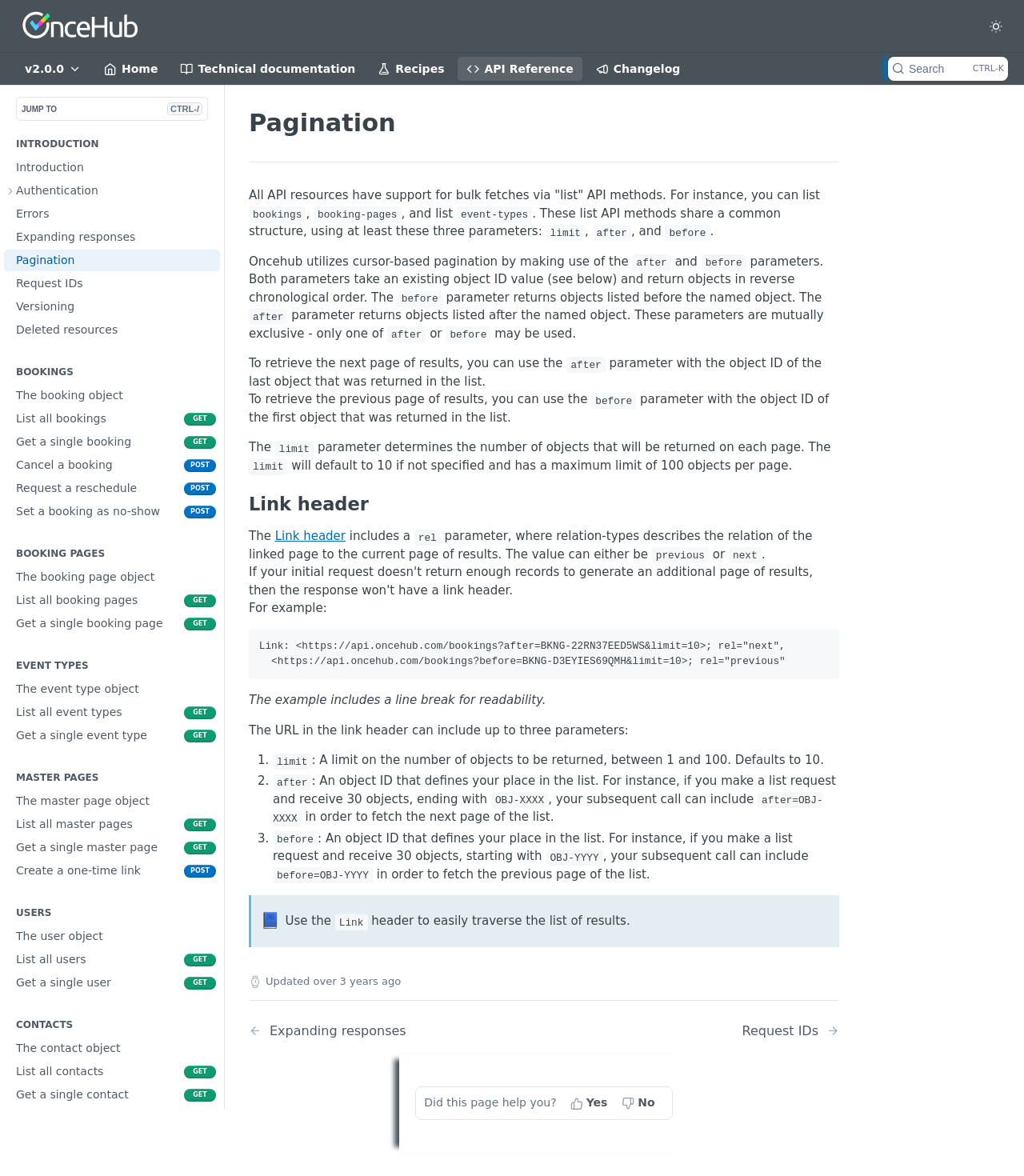What is the purpose of 'list' API methods?
Please provide a comprehensive and detailed answer to the question.

According to the webpage, 'list' API methods are used for bulk fetches, allowing users to list multiple resources at once, such as bookings, booking-pages, and event-types.